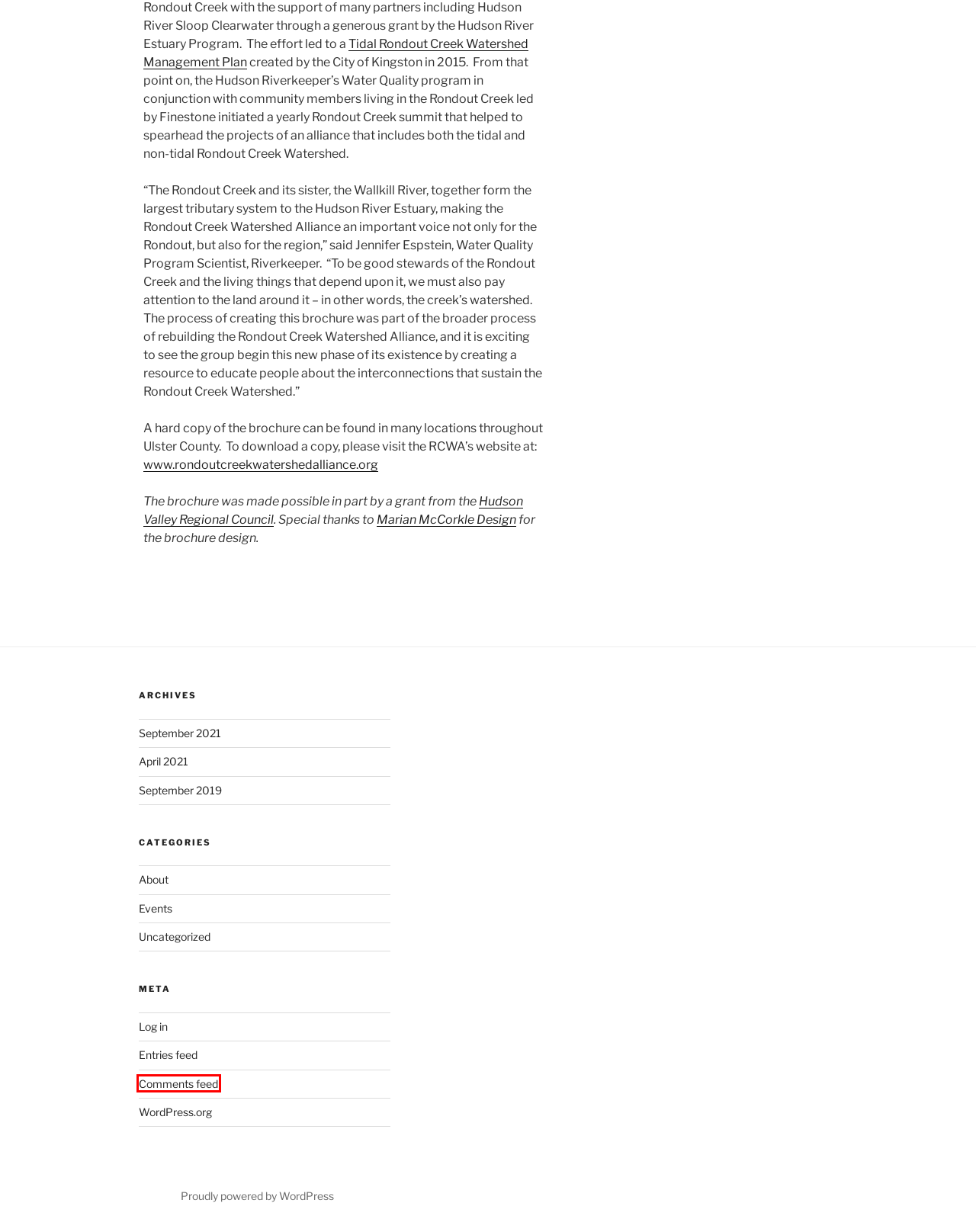Examine the screenshot of a webpage with a red bounding box around a UI element. Your task is to identify the webpage description that best corresponds to the new webpage after clicking the specified element. The given options are:
A. Rondout Creek Watershed Alliance
B. Hudson Valley Regional Council – Planning, education & outreach, and advocacy for our communities
C. Events – Rondout Creek Watershed Alliance
D. Comments for Rondout Creek Watershed Alliance
E. Blog Tool, Publishing Platform, and CMS – WordPress.org
F. Log In ‹ Rondout Creek Watershed Alliance — WordPress
G. April 2021 – Rondout Creek Watershed Alliance
H. About – Rondout Creek Watershed Alliance

D